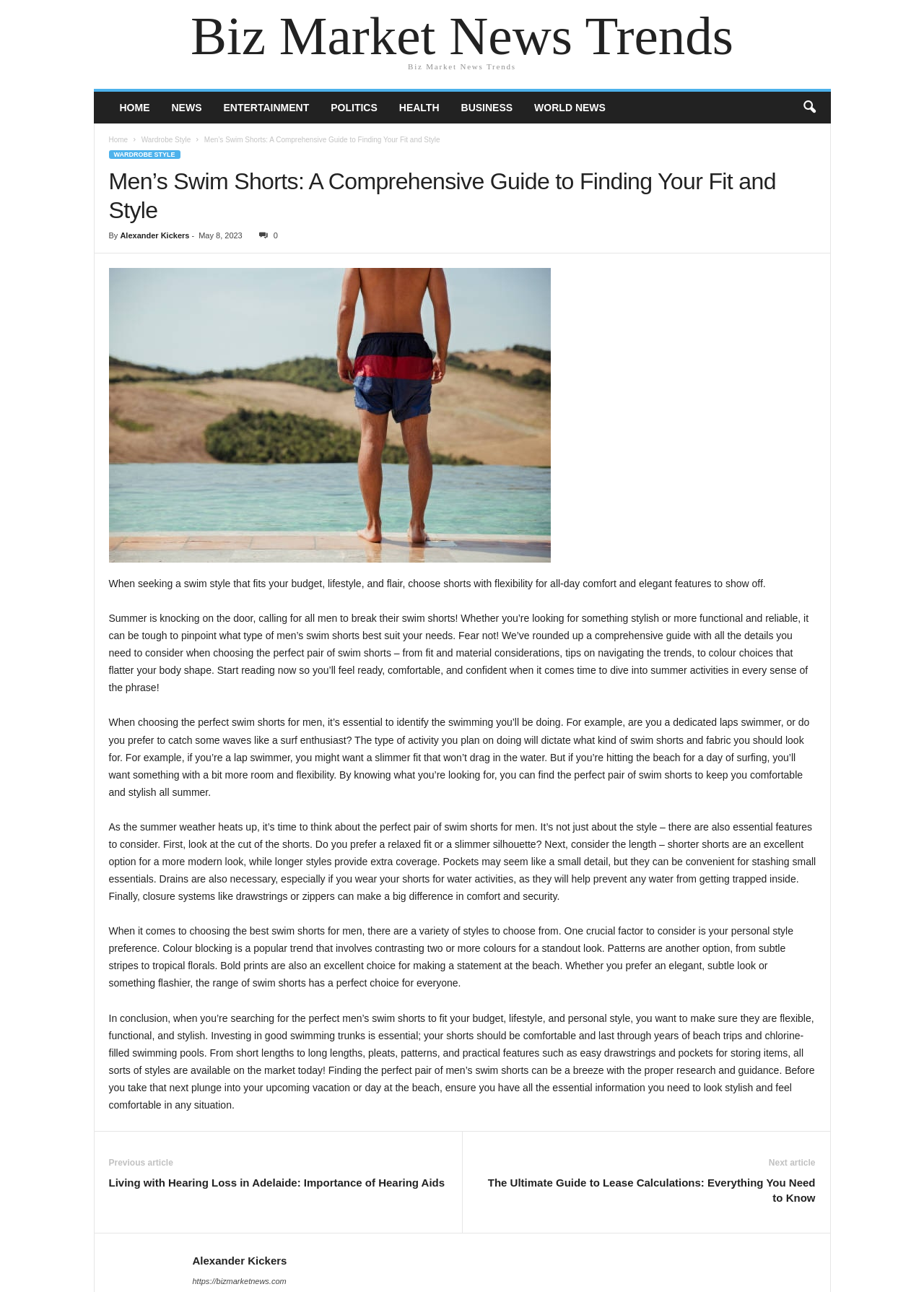For the element described, predict the bounding box coordinates as (top-left x, top-left y, bottom-right x, bottom-right y). All values should be between 0 and 1. Element description: Business

[0.487, 0.071, 0.566, 0.096]